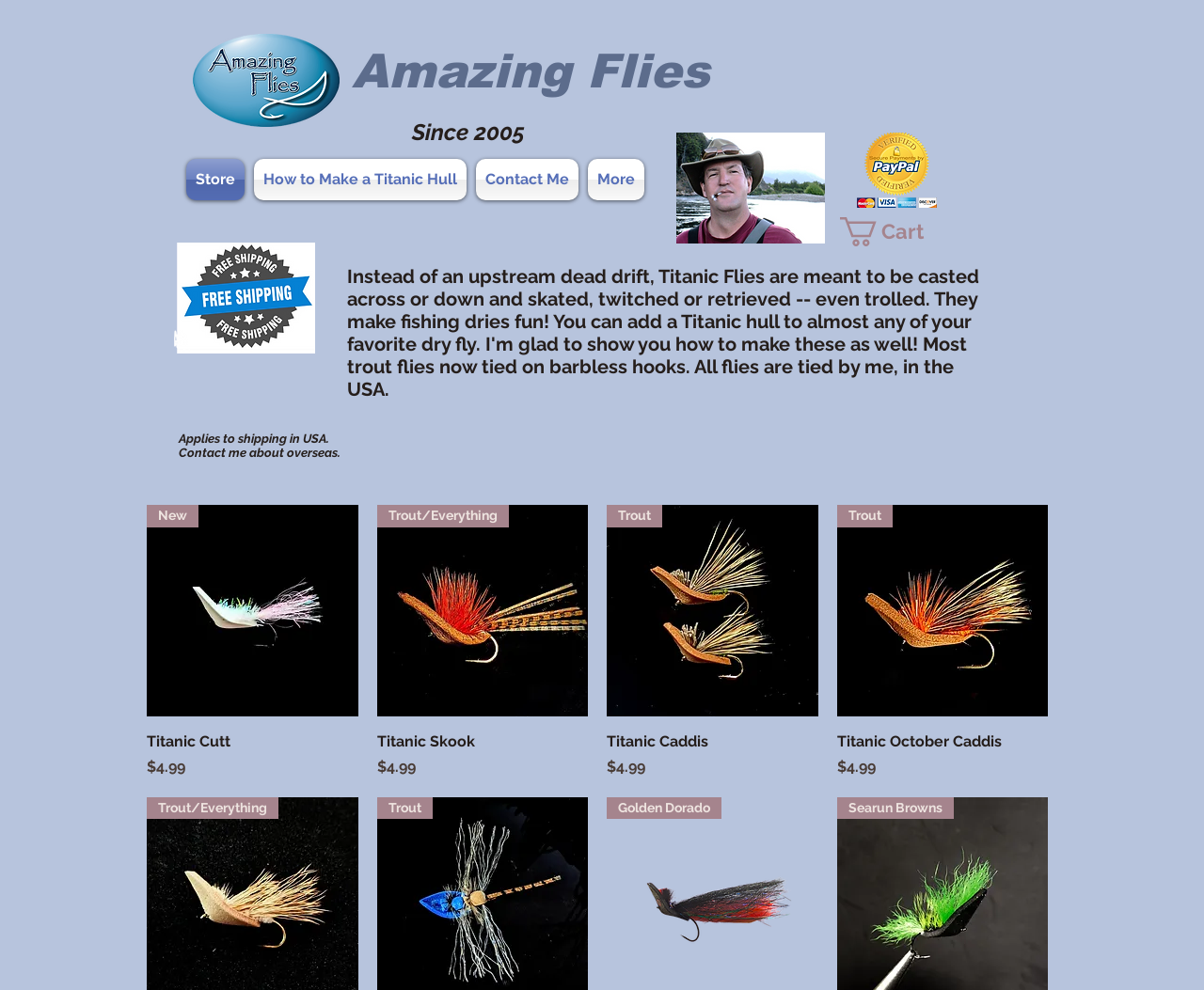Pinpoint the bounding box coordinates of the area that should be clicked to complete the following instruction: "View the 'Titanic Cutt' product". The coordinates must be given as four float numbers between 0 and 1, i.e., [left, top, right, bottom].

[0.122, 0.51, 0.297, 0.786]